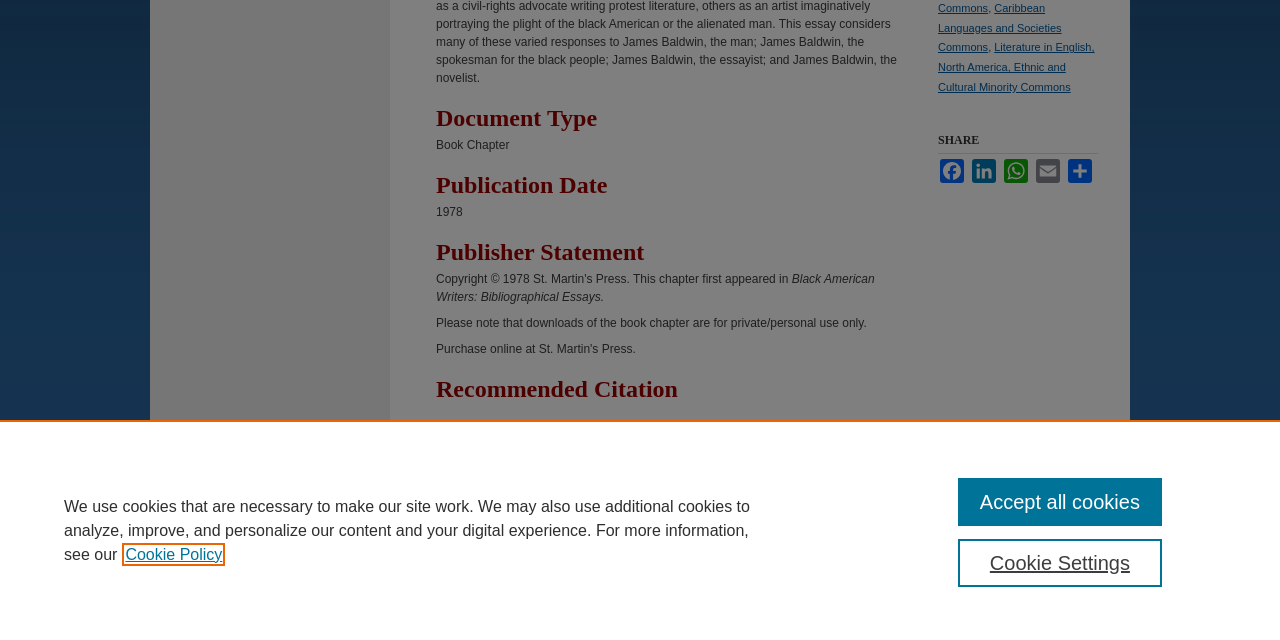Determine the bounding box of the UI component based on this description: "Elsevier - Digital Commons". The bounding box coordinates should be four float values between 0 and 1, i.e., [left, top, right, bottom].

[0.117, 0.844, 0.305, 0.952]